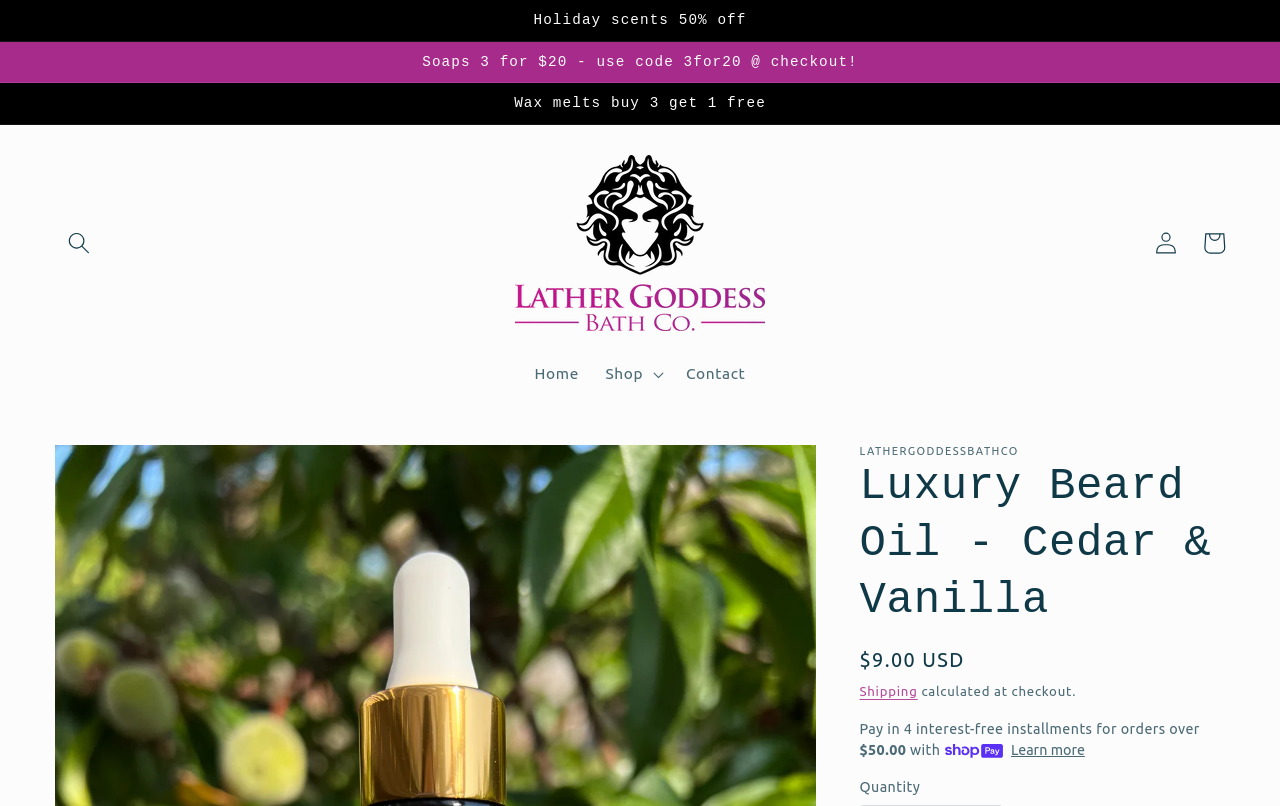What is the minimum order amount for interest-free installments?
Using the image provided, answer with just one word or phrase.

$50.00